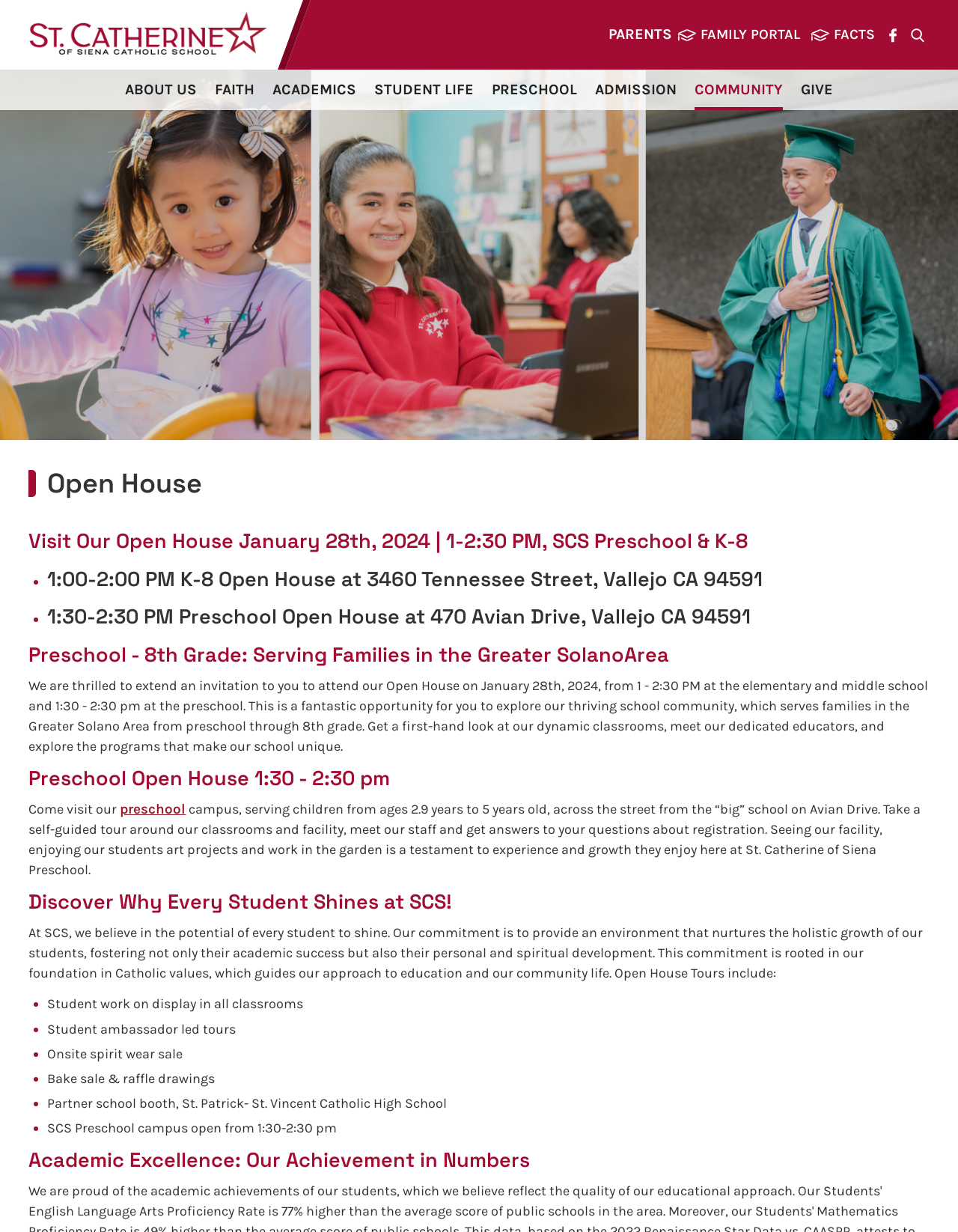Provide the bounding box coordinates, formatted as (top-left x, top-left y, bottom-right x, bottom-right y), with all values being floating point numbers between 0 and 1. Identify the bounding box of the UI element that matches the description: St. Catherine of Siena School

[0.03, 0.0, 0.28, 0.057]